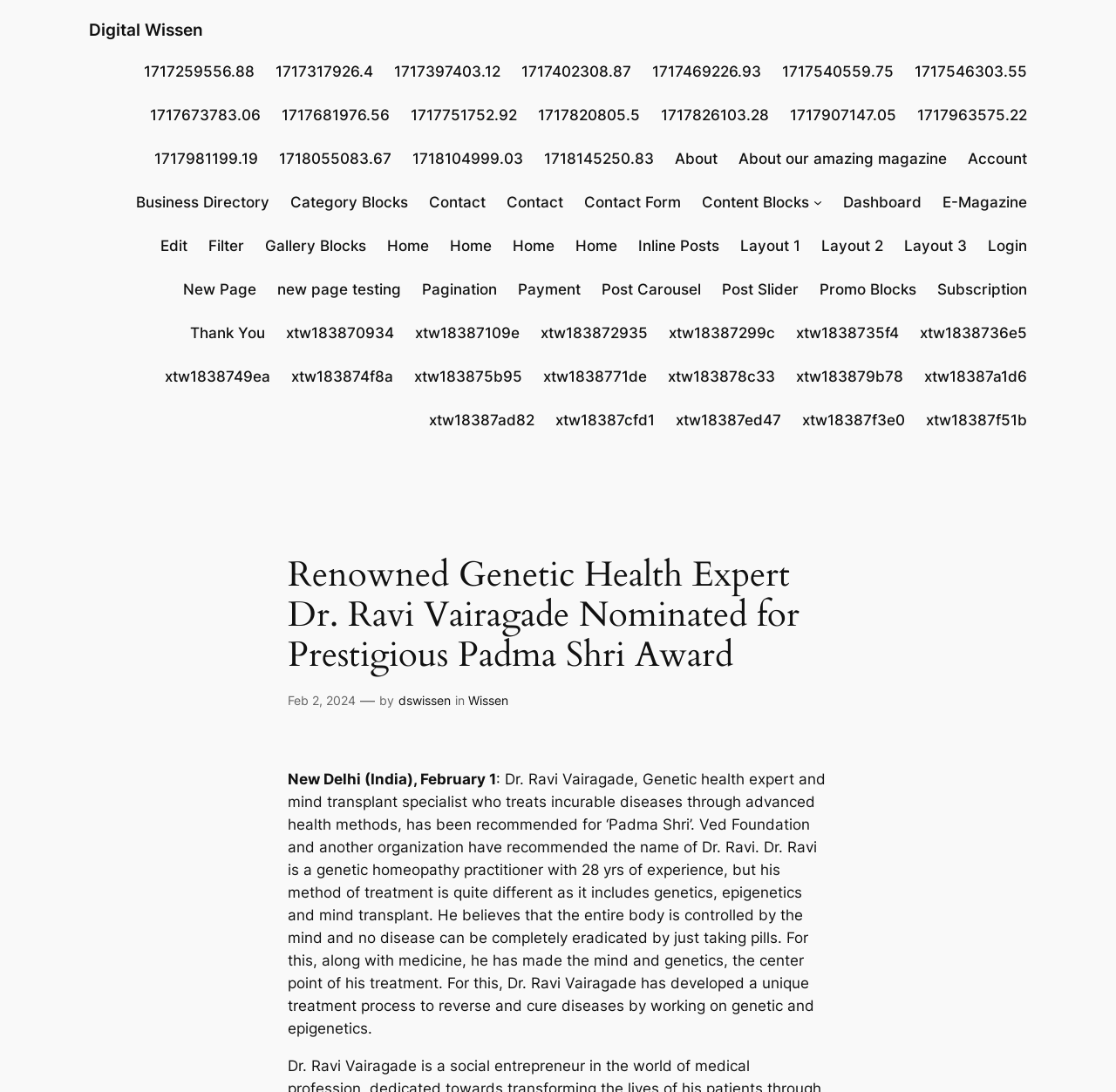Locate the bounding box coordinates of the element you need to click to accomplish the task described by this instruction: "View the 'Renowned Genetic Health Expert Dr. Ravi Vairagade Nominated for Prestigious Padma Shri Award' article".

[0.258, 0.508, 0.742, 0.618]